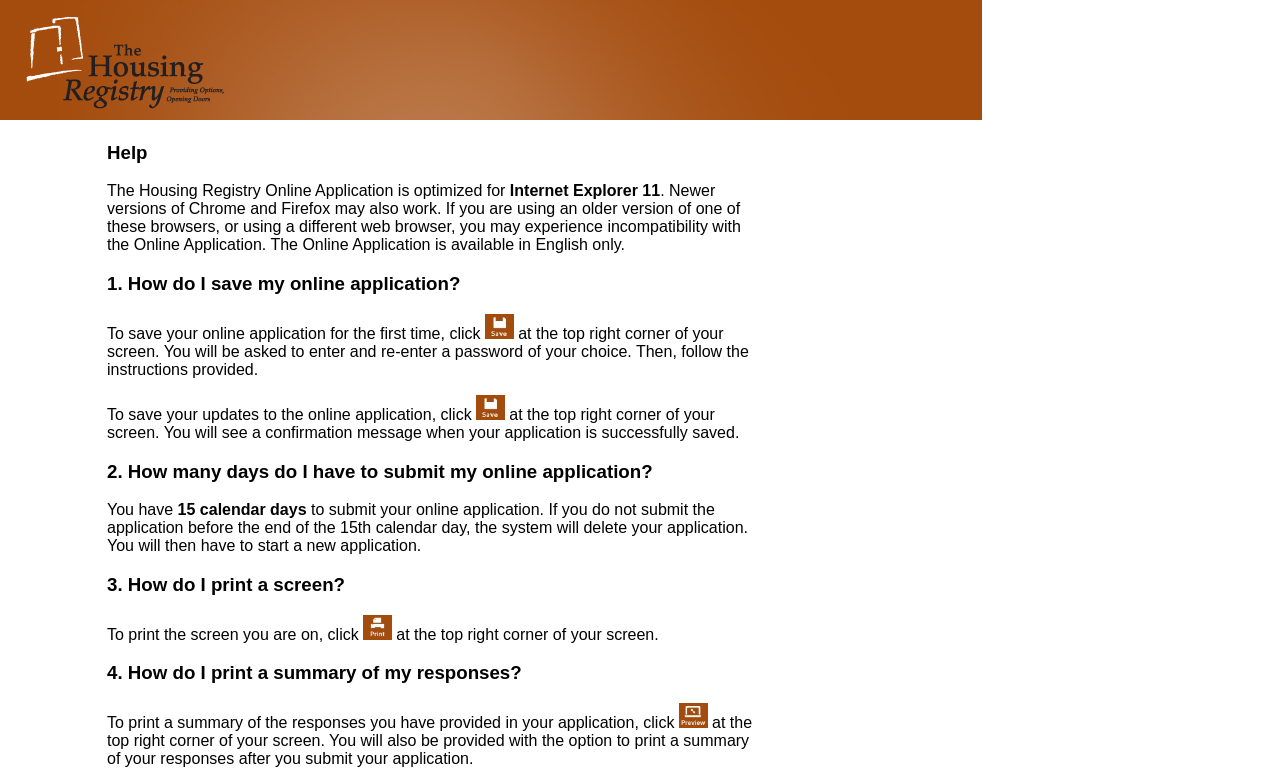How many days do users have to submit their online application?
Answer the question with just one word or phrase using the image.

15 calendar days